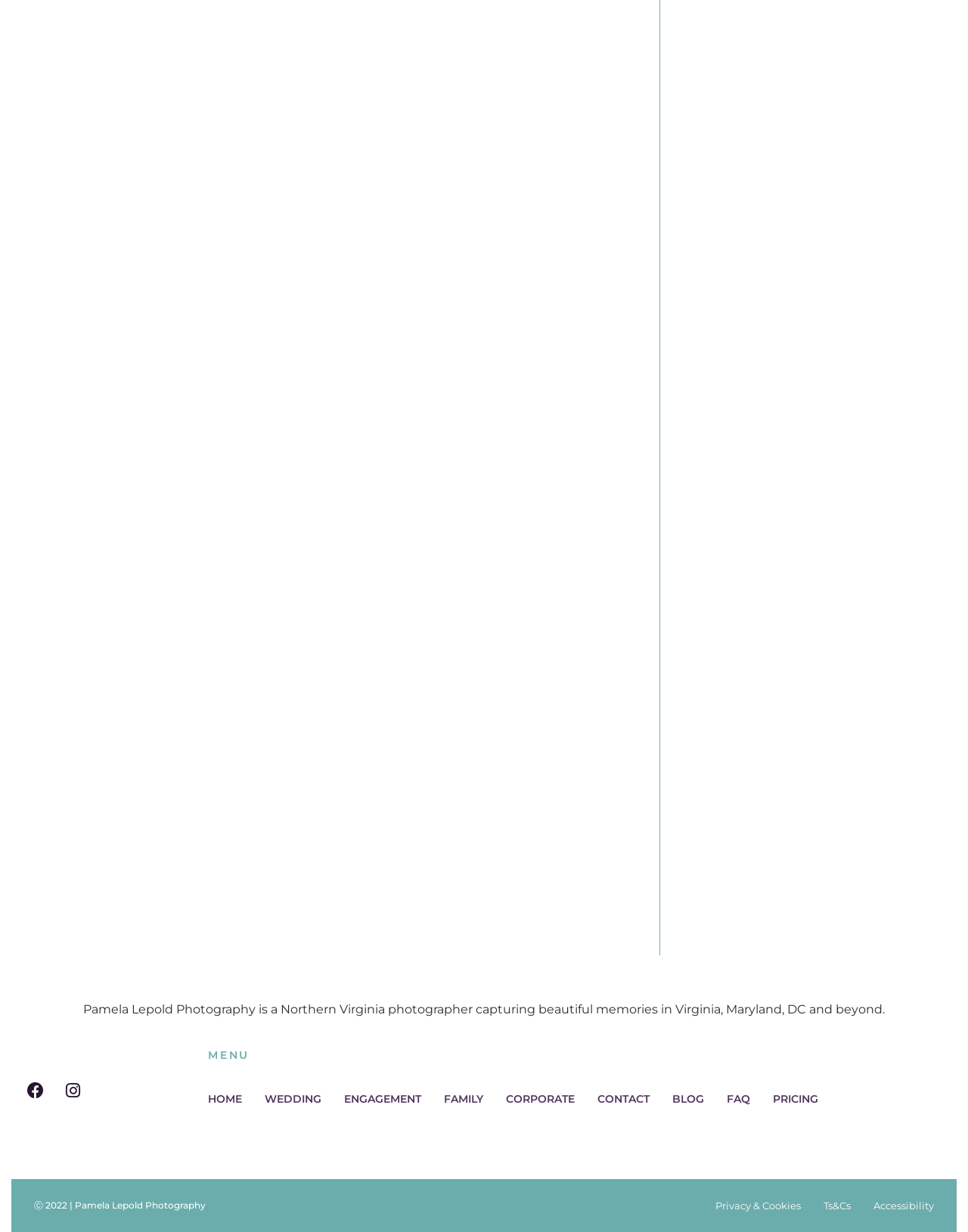Respond with a single word or short phrase to the following question: 
What social media platforms does Lepold Photography have a presence on?

Facebook, Instagram